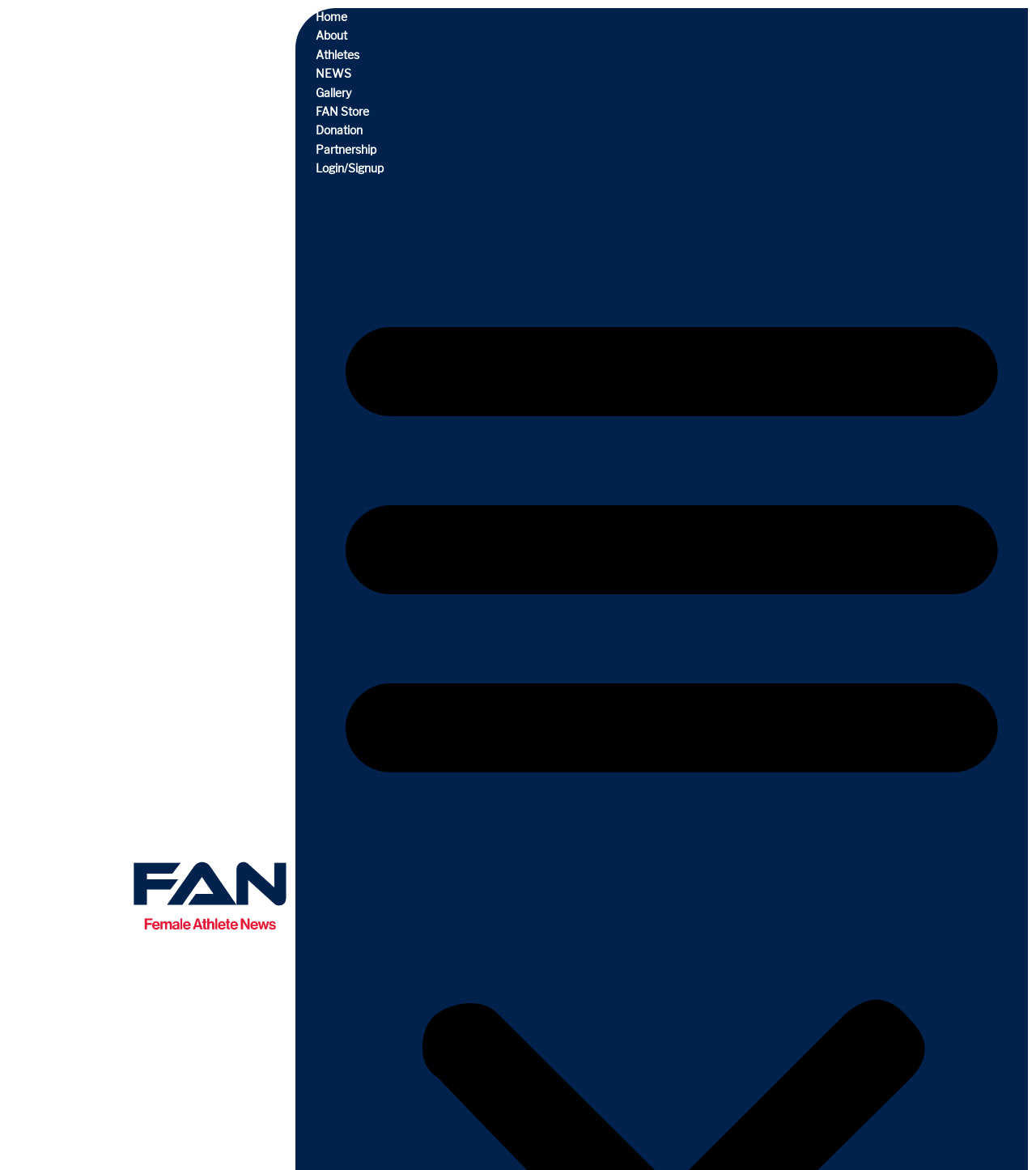What is the position of the 'About' link? Using the information from the screenshot, answer with a single word or phrase.

Second